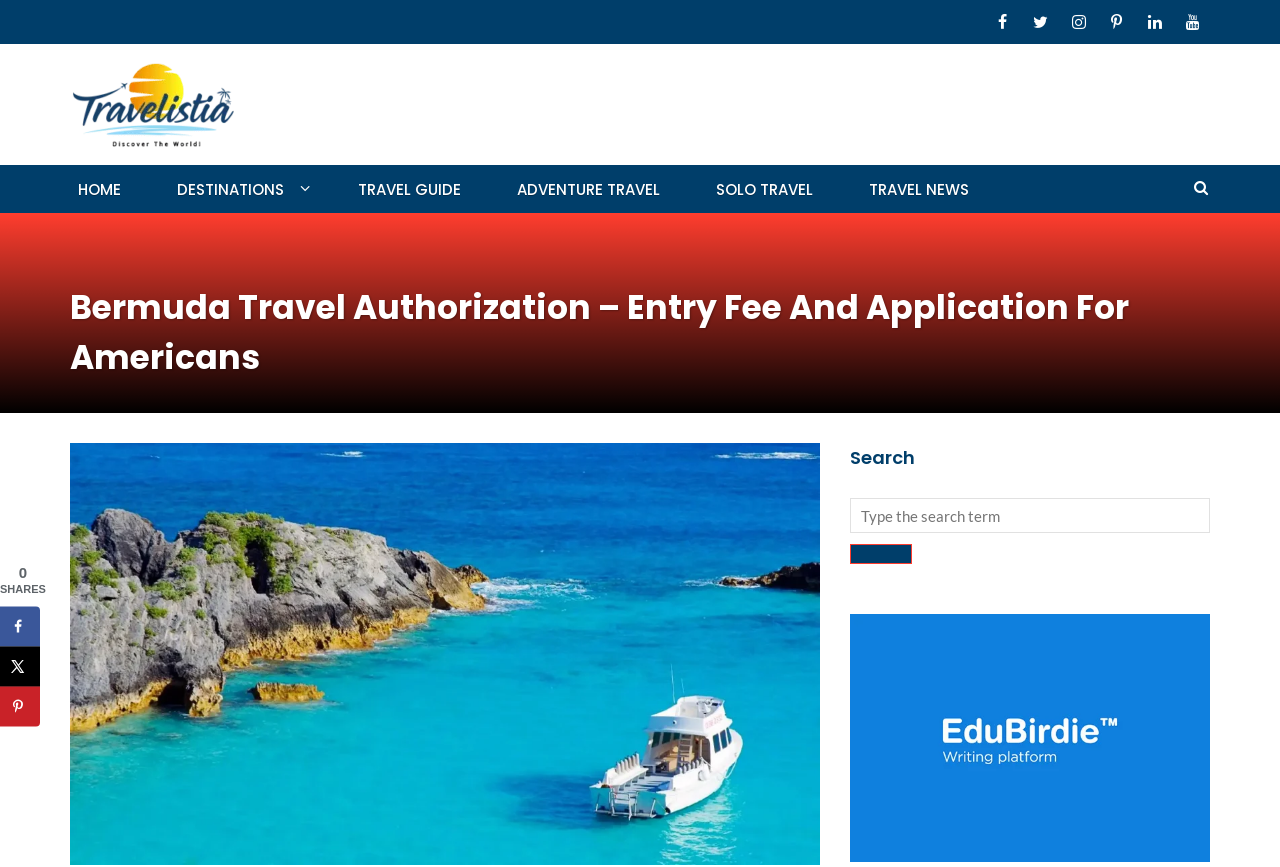Provide a comprehensive description of the webpage.

The webpage is about Bermuda travel authorization, specifically for Americans, and provides information on the required travel authorization and entry fee, as well as the application process.

At the top of the page, there are social media links to Facebook, Twitter, Instagram, Pinterest, LinkedIn, and YouTube, aligned horizontally. Below these links, there is a logo of Travelistia Blog, which is a copyrighted image.

The main navigation menu is located below the logo, with links to HOME, DESTINATIONS, TRAVEL GUIDE, ADVENTURE TRAVEL, SOLO TRAVEL, and TRAVEL NEWS. These links are arranged horizontally and are positioned near the top of the page.

On the right side of the page, there is a search bar with a search button and a searchbox that says "Search for:". Below the search bar, there is a figure with a link to "do my homework" and an associated image.

The main content of the page is headed by a title "Bermuda Travel Authorization – Entry Fee And Application For Americans", which is followed by a large image related to the topic. Below the image, there is a search box and a button.

On the left side of the page, there is a social sharing sidebar with links to share the content on Facebook, X, and Pinterest, along with associated images.